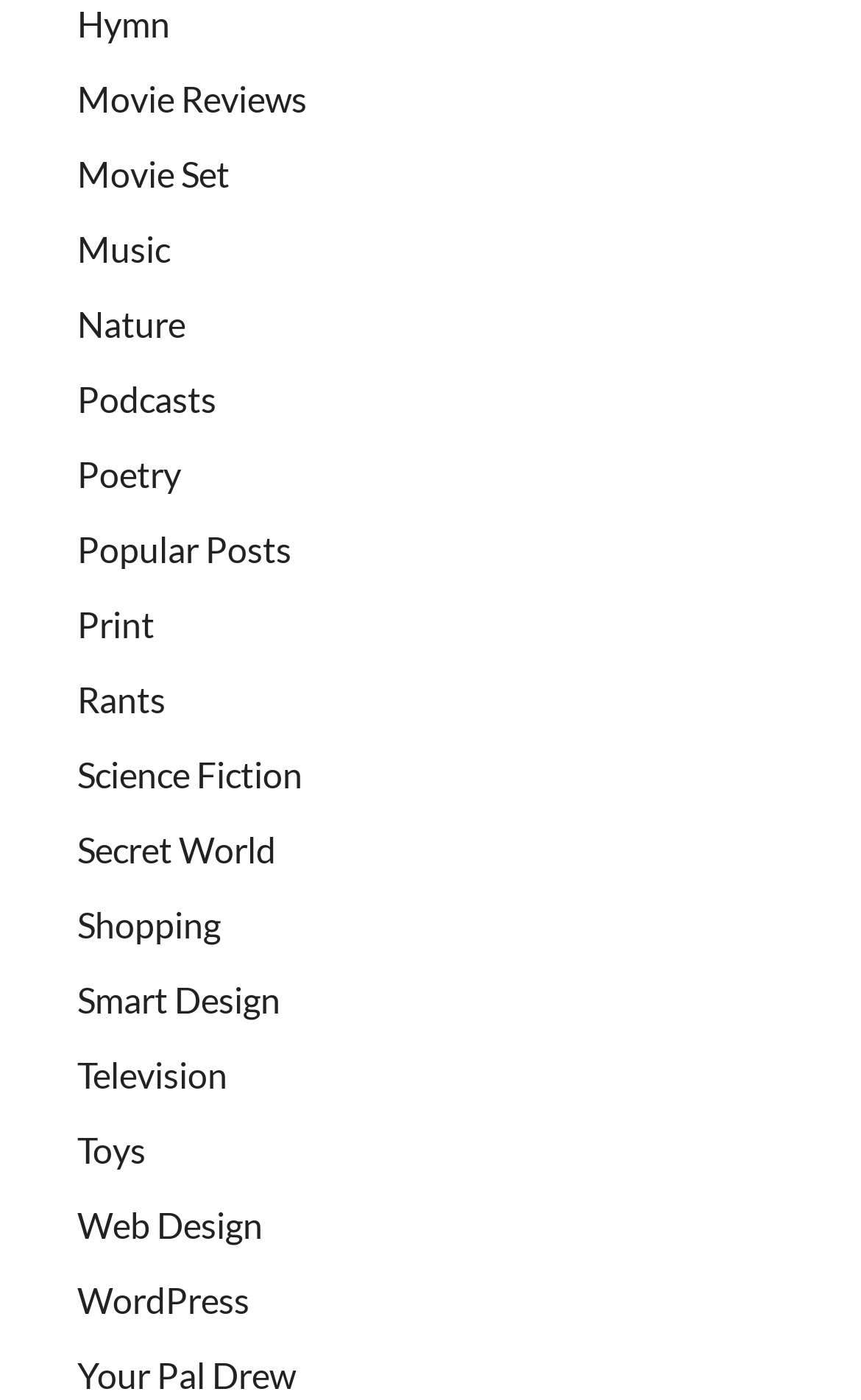How many links are related to design on the webpage?
Answer the question with a single word or phrase, referring to the image.

2